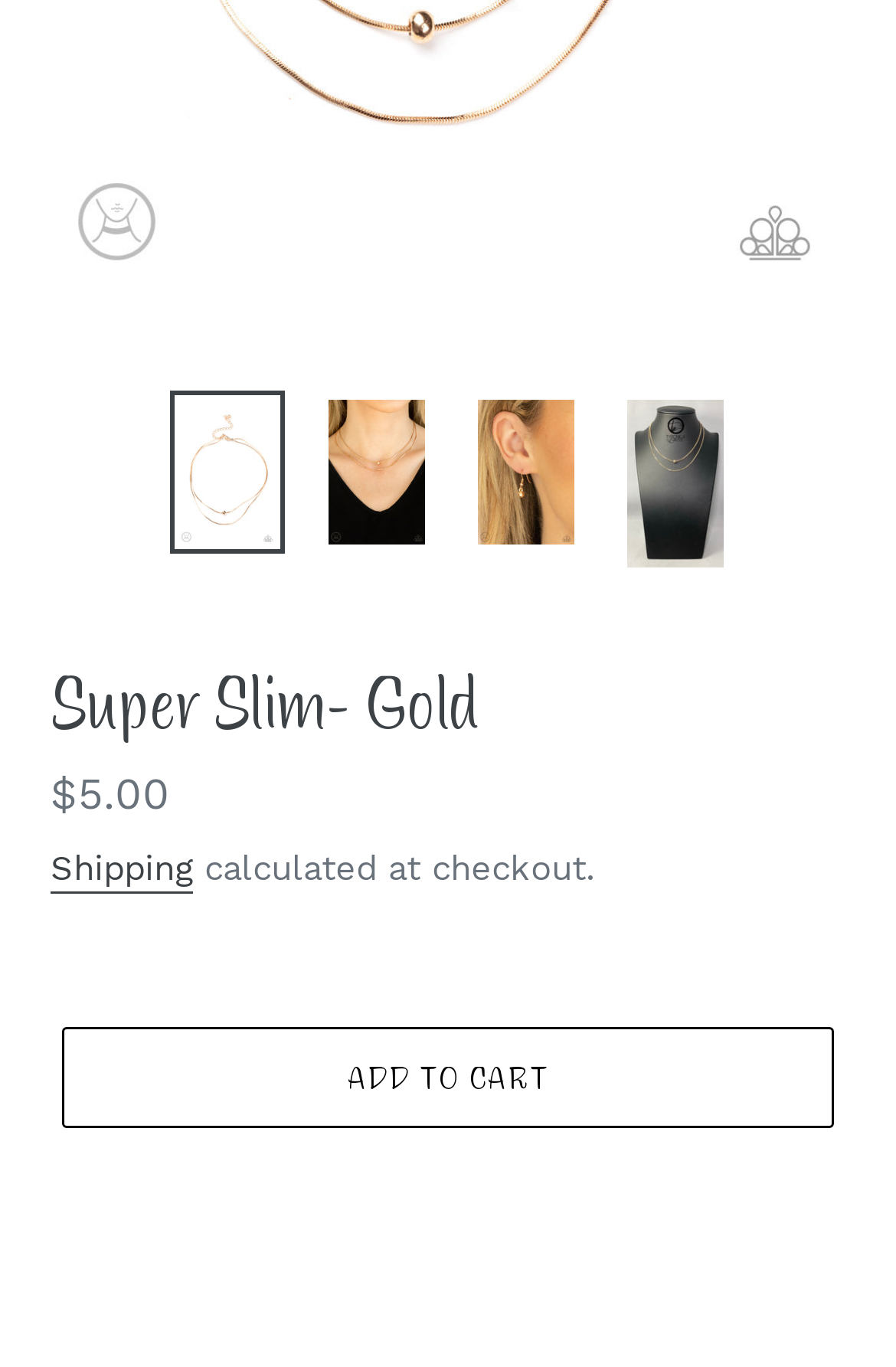What is the product name?
Provide a thorough and detailed answer to the question.

I found the heading element with the text 'Super Slim- Gold', which is the product name.